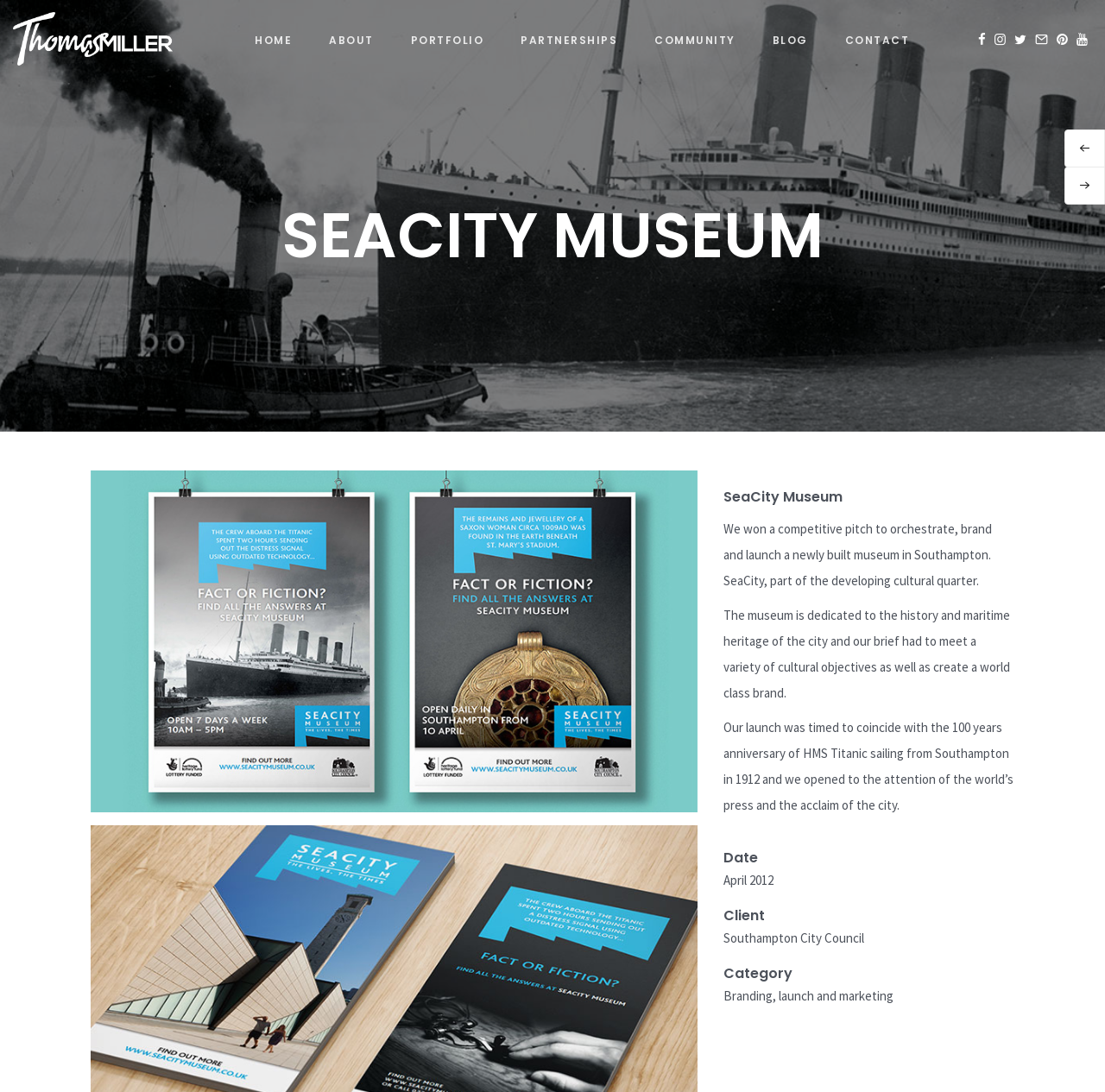Locate the bounding box coordinates of the clickable region necessary to complete the following instruction: "Click the CONTACT link". Provide the coordinates in the format of four float numbers between 0 and 1, i.e., [left, top, right, bottom].

[0.764, 0.03, 0.823, 0.043]